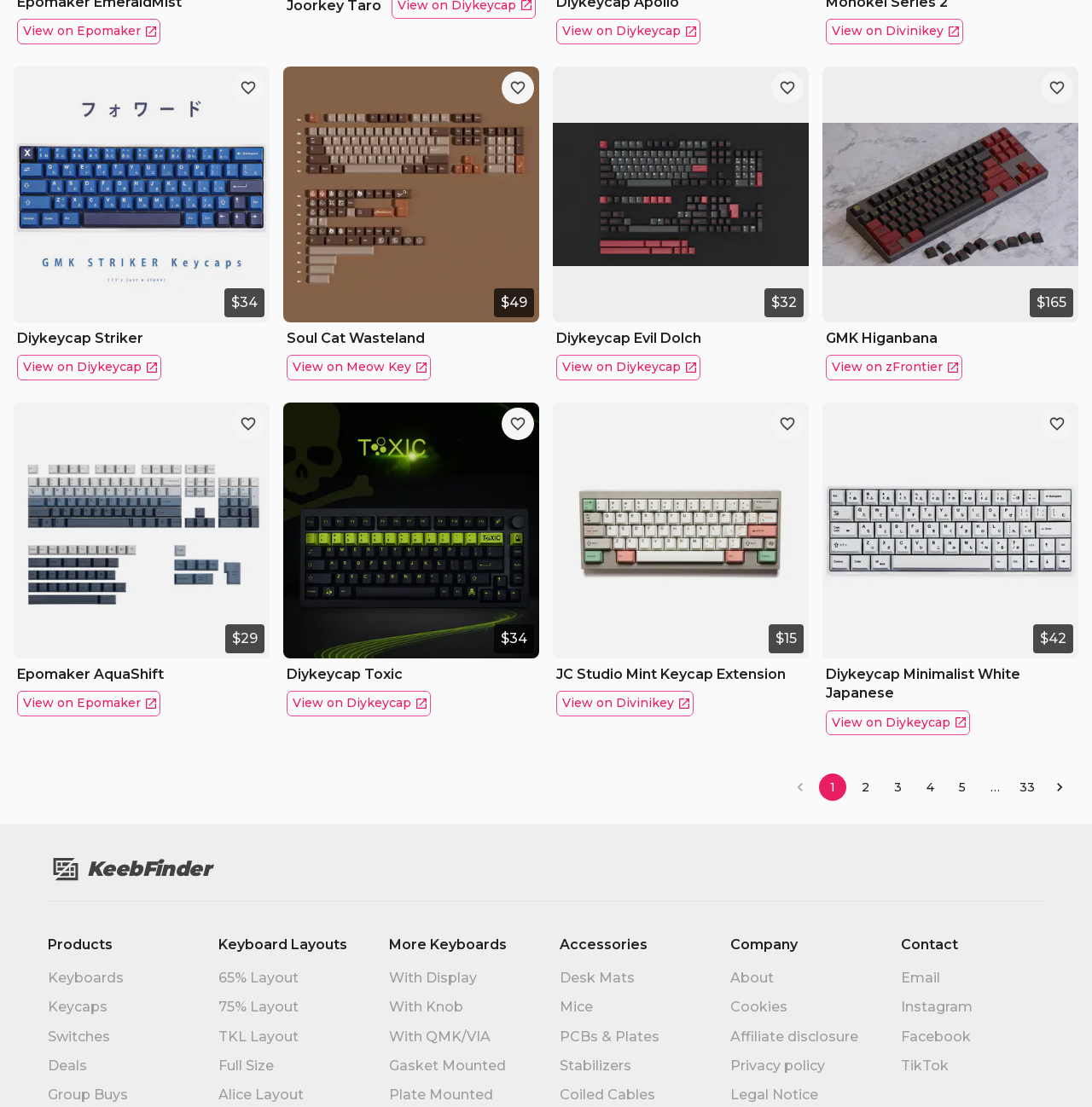Locate the bounding box coordinates of the clickable region to complete the following instruction: "Add to wishlist for EPOMAKER AquaShift Keycaps Set."

[0.212, 0.368, 0.242, 0.398]